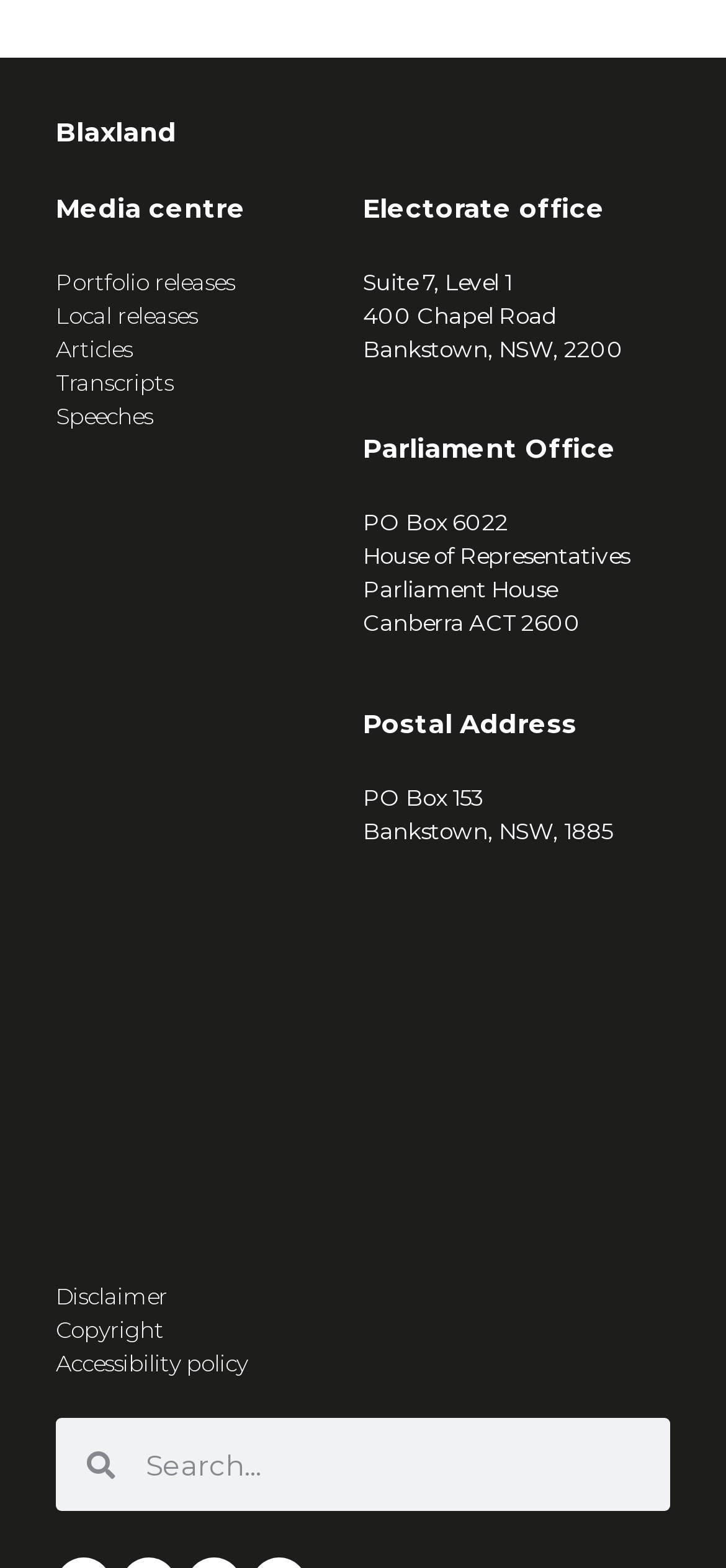Show the bounding box coordinates for the HTML element as described: "Blaxland".

[0.077, 0.073, 0.244, 0.095]